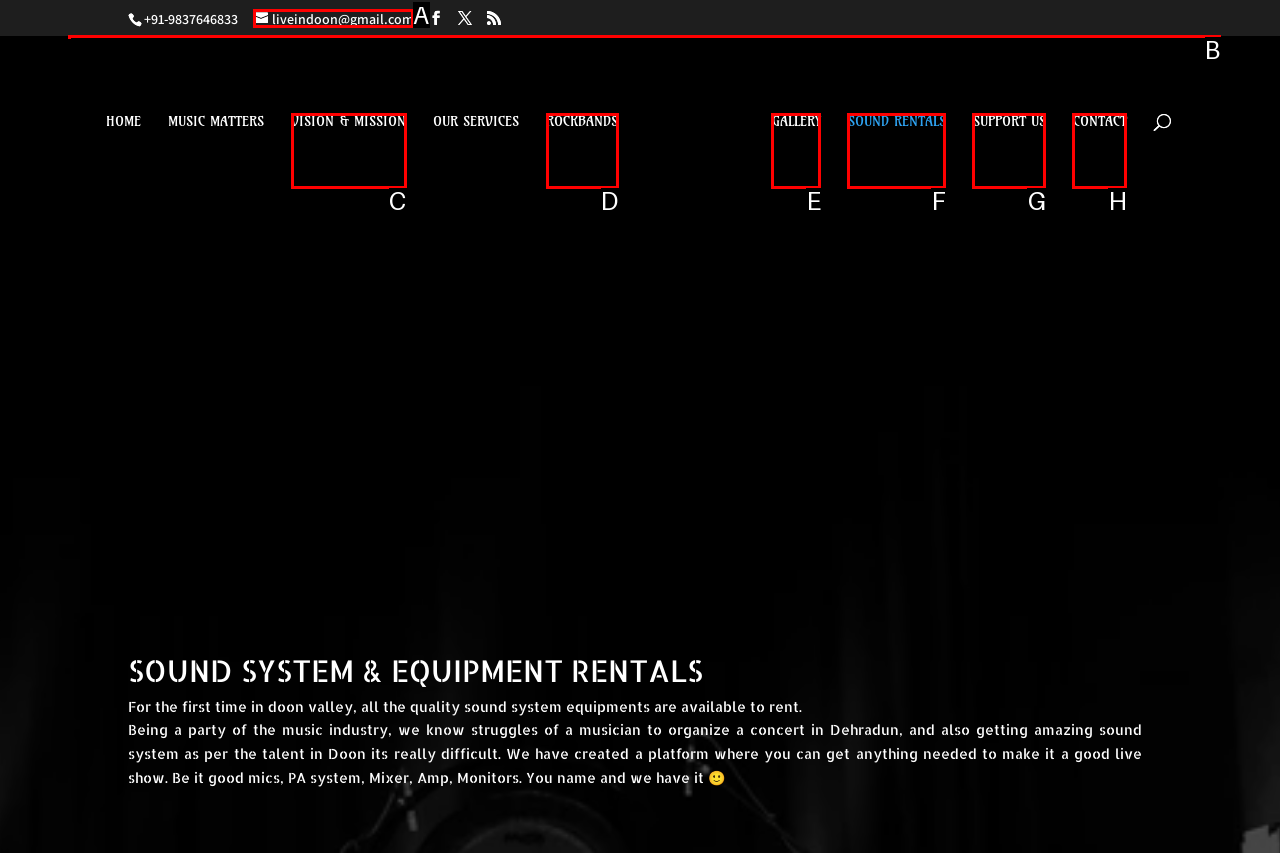Among the marked elements in the screenshot, which letter corresponds to the UI element needed for the task: send email?

A